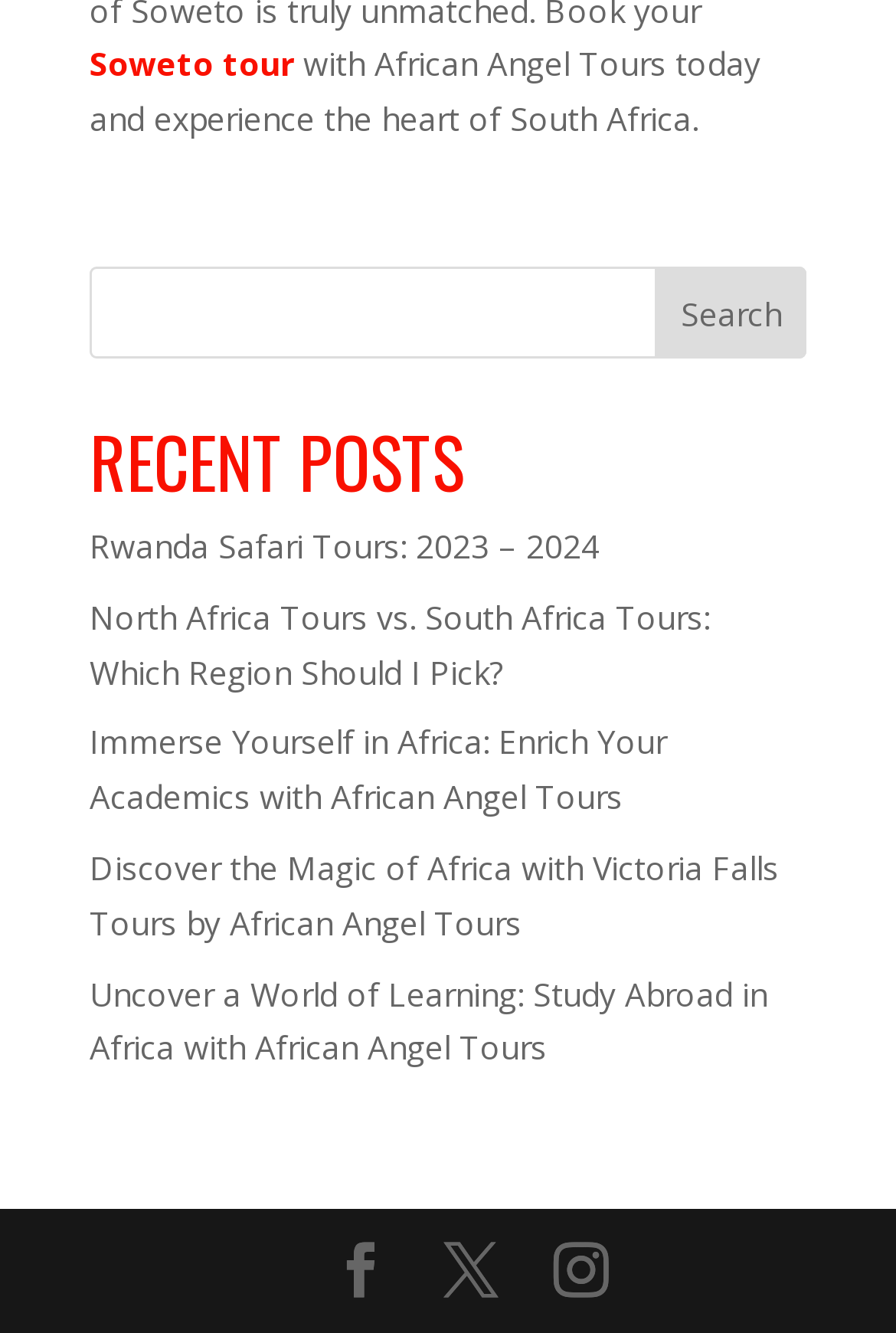Identify the bounding box for the UI element that is described as follows: "Soweto tour".

[0.1, 0.032, 0.328, 0.065]